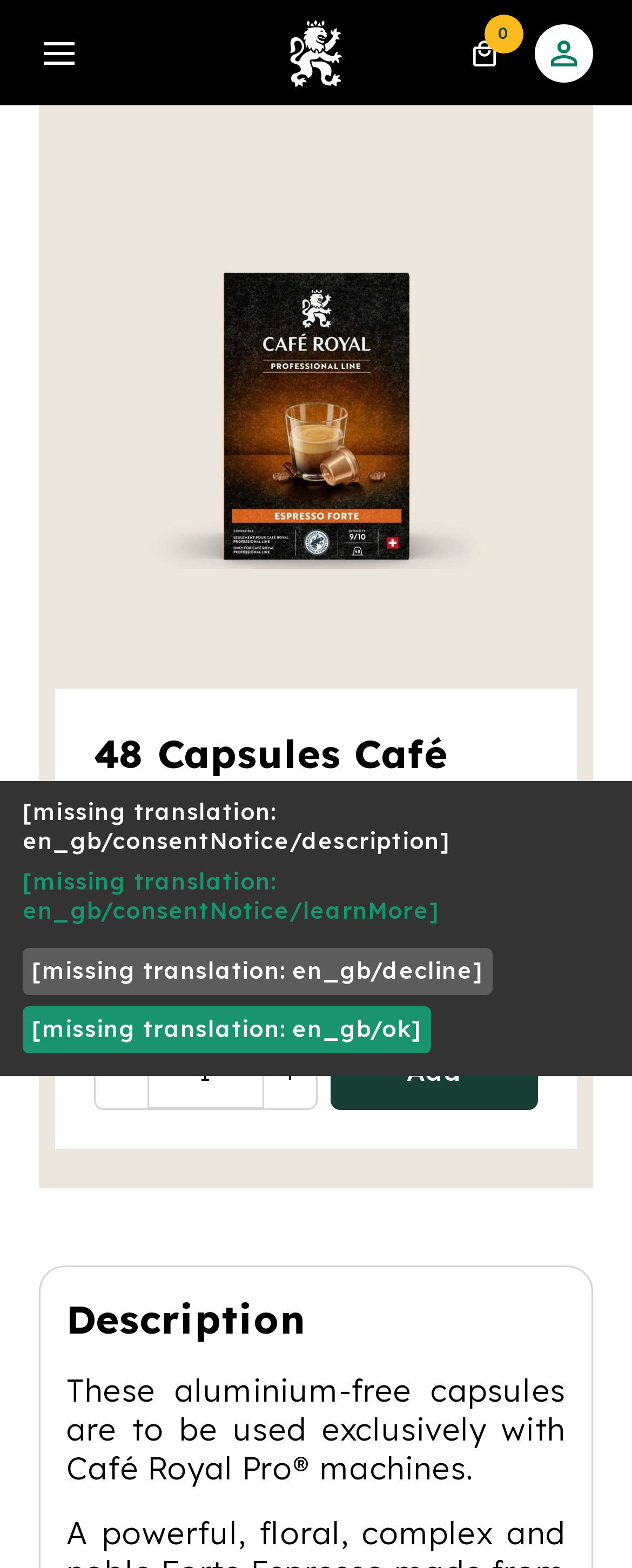Answer the question below with a single word or a brief phrase: 
What is the purpose of the aluminium-free capsules?

For Café Royal Pro machines